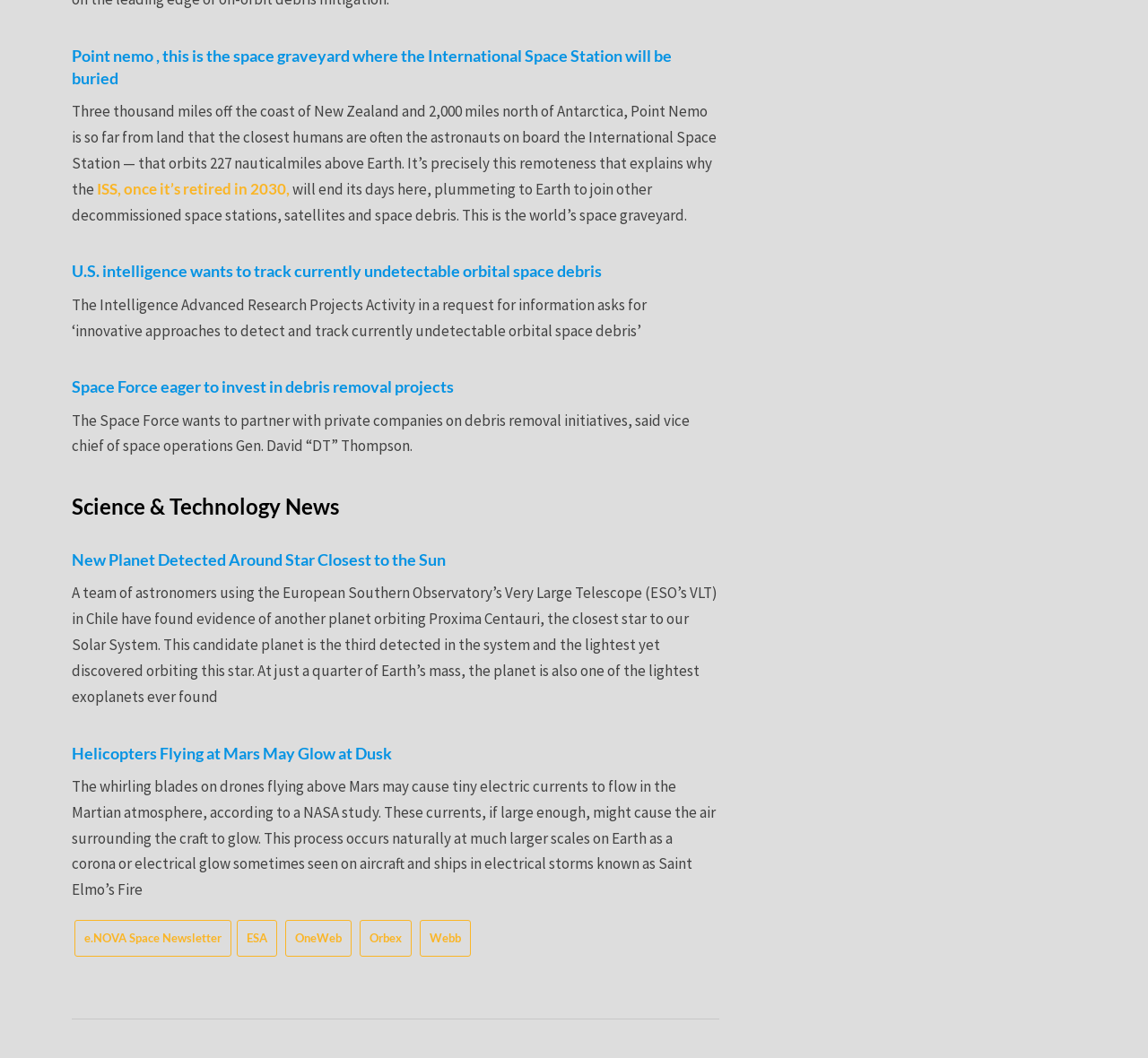Examine the screenshot and answer the question in as much detail as possible: What is the topic of the first article?

I determined the topic of the first article by reading the heading 'Point nemo, this is the space graveyard where the International Space Station will be buried' and the subsequent text, which describes Point Nemo as a remote location where the International Space Station will be buried.